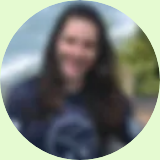Elaborate on the various elements present in the image.

The image features a woman with long, dark hair, smiling and wearing a navy blue shirt adorned with a logo or design. The circular frame emphasizes her friendly demeanor as she stands against a blurred outdoor backdrop, likely near a body of water or greenery. Below the image, she is identified as Rayane Gonçalves Tomaselli, a volunteer and environmental technician at ETEC Martinho de Ciero, with a focus on biodiversity conservation, particularly mammals. Rayane has experience in various conservation initiatives, including work at the Aquatic Mammals Foundation and is currently involved in the Ecology and Conservation of Amazonian Vertebrates Group at the Federal University of Amapá. Her commitment to environmental education and wildlife conservation is reflected in her smile and the serene setting of the photograph.